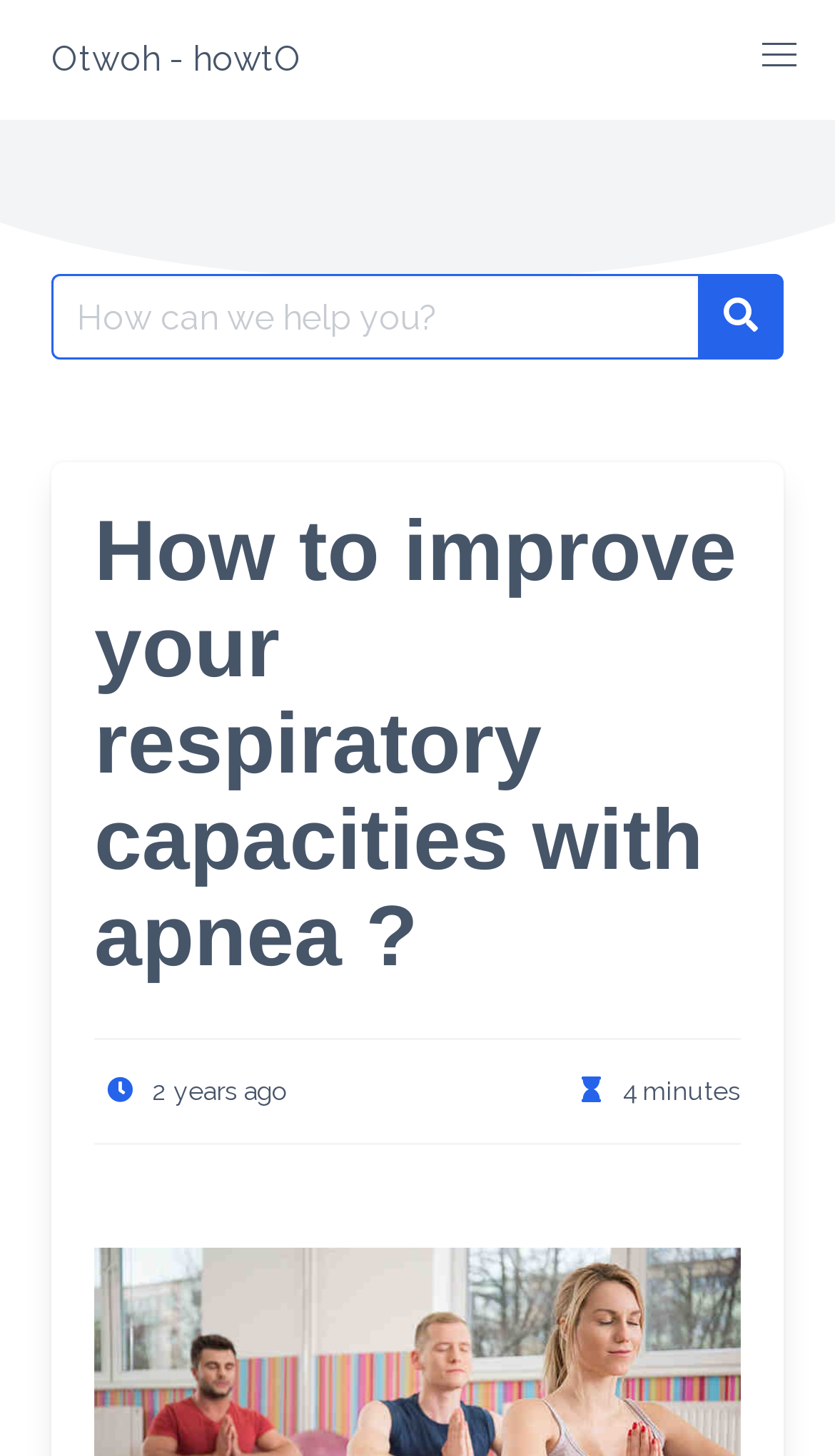What is the function of the button with a magnifying glass icon?
Refer to the image and offer an in-depth and detailed answer to the question.

The button with a magnifying glass icon is located next to the search bar, and it is likely to be a search button. When clicked, it will submit the search query and display the search results.